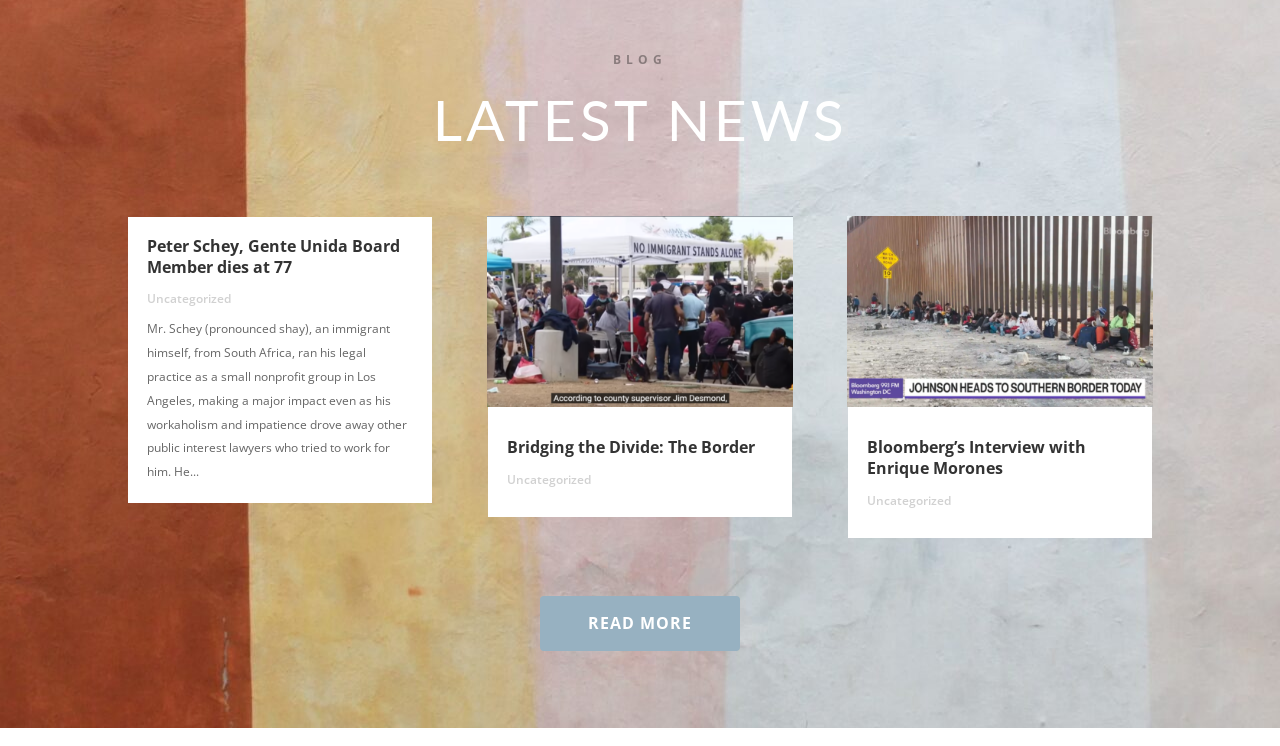Locate the bounding box coordinates for the element described below: "Bridging the Divide: The Border". The coordinates must be four float values between 0 and 1, formatted as [left, top, right, bottom].

[0.396, 0.584, 0.59, 0.614]